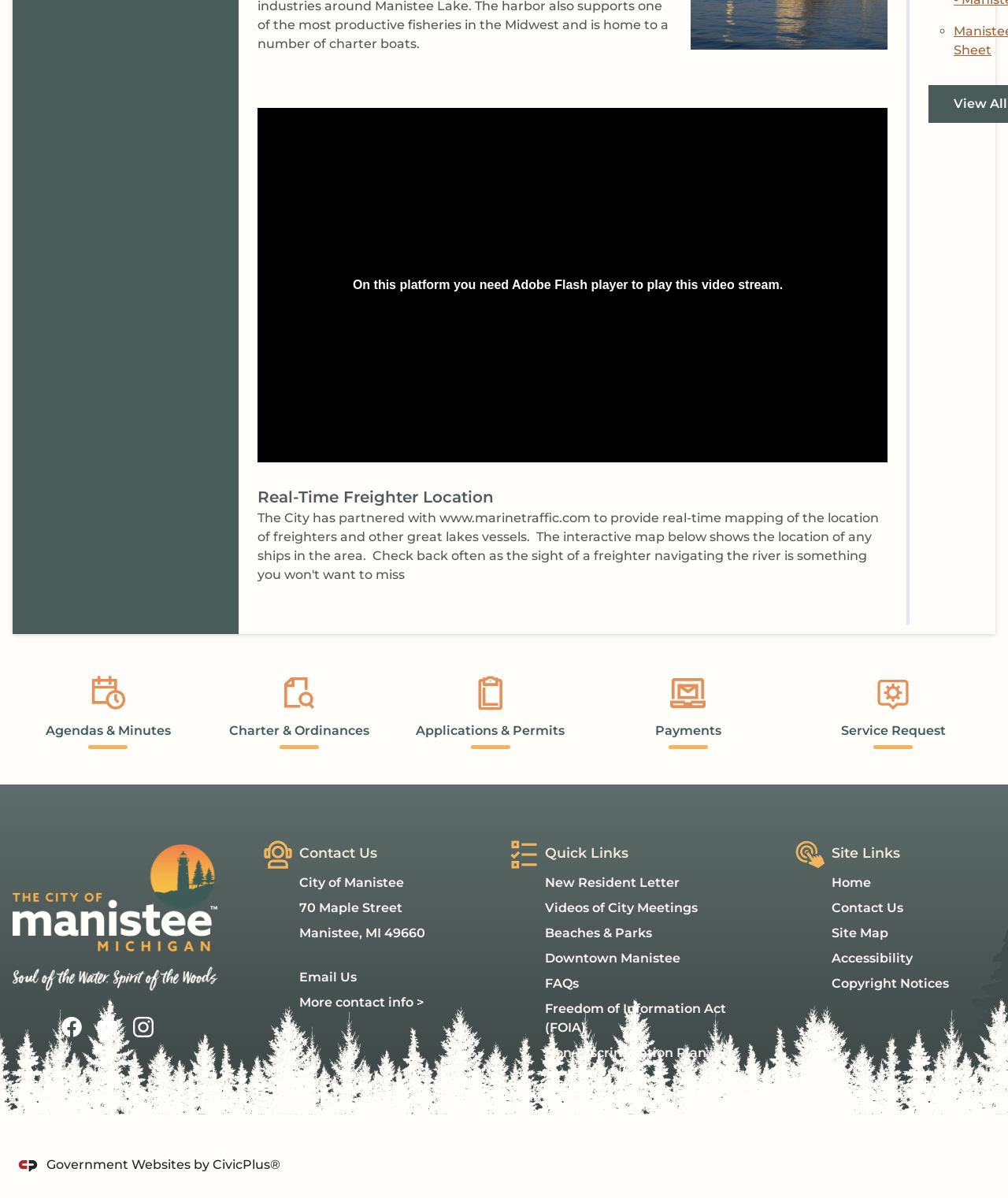Provide the bounding box coordinates of the HTML element described by the text: "Videos of City Meetings". The coordinates should be in the format [left, top, right, bottom] with values between 0 and 1.

[0.541, 0.751, 0.692, 0.764]